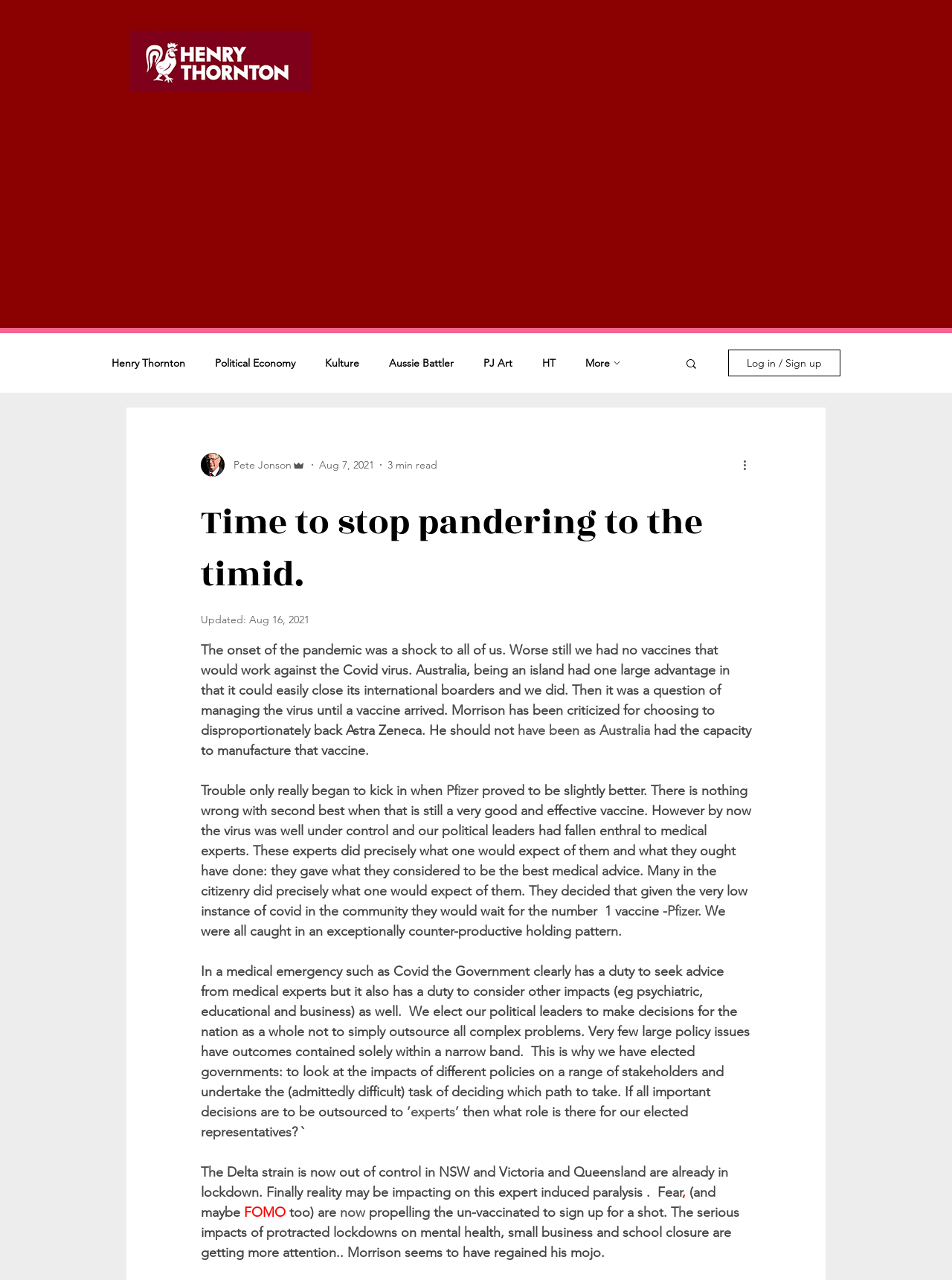Give the bounding box coordinates for the element described by: "Services".

None